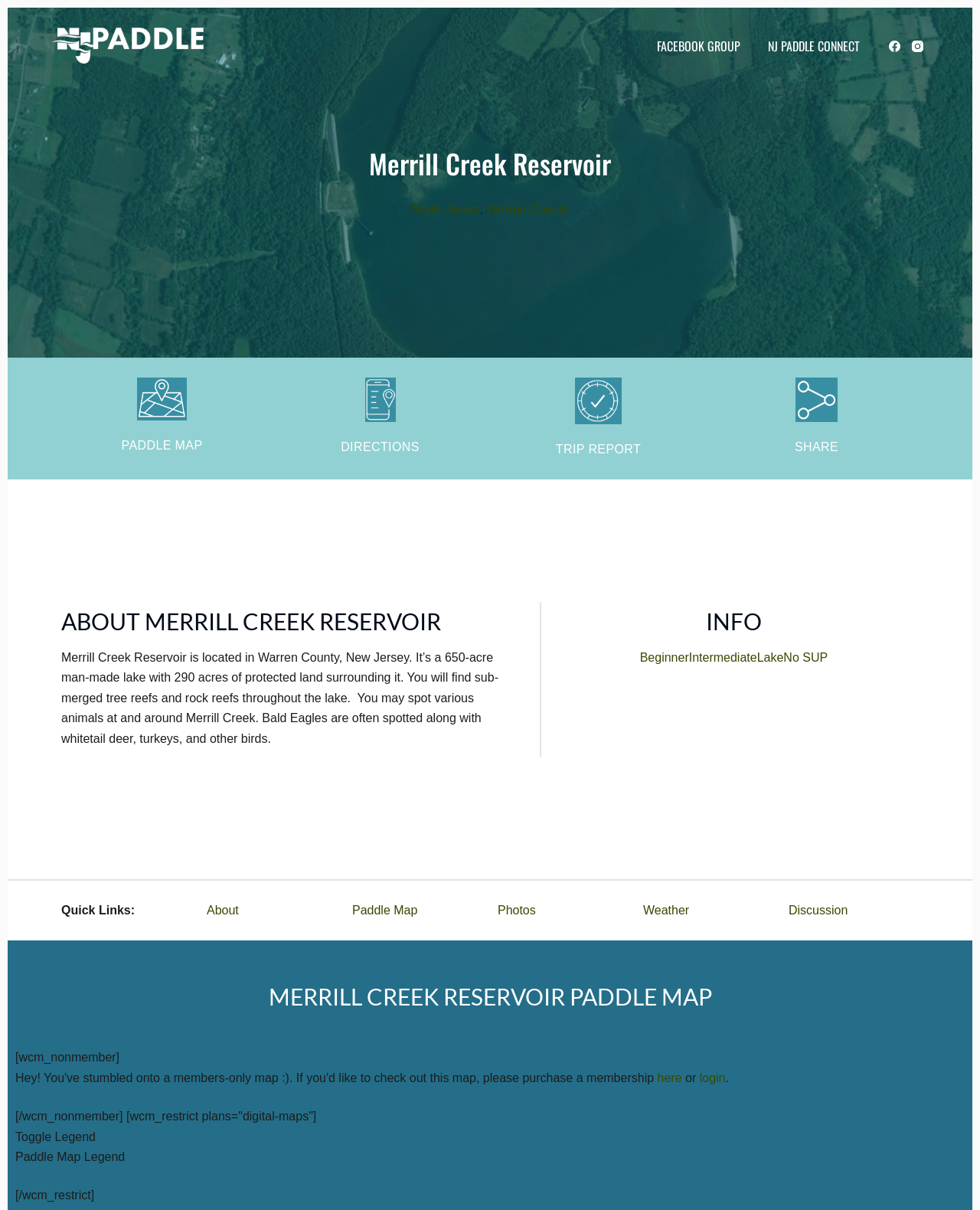Please give a succinct answer to the question in one word or phrase:
What is the name of the Facebook group mentioned on the webpage?

FACEBOOK GROUP